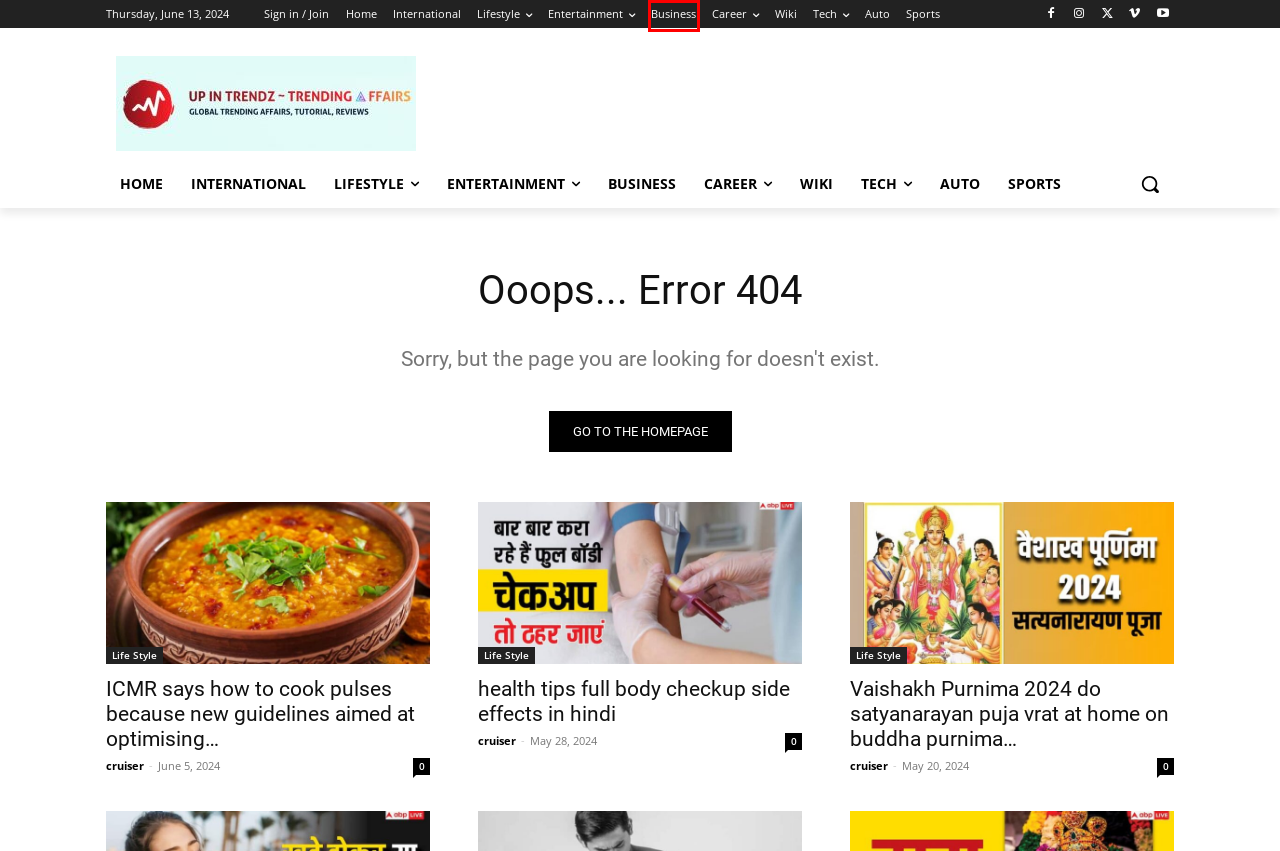A screenshot of a webpage is given, marked with a red bounding box around a UI element. Please select the most appropriate webpage description that fits the new page after clicking the highlighted element. Here are the candidates:
A. Up in Trendz ~ Trending Affairs !
B. Auto Sector » Up in Trendz ~ Trending Affairs !
C. Sports » Up in Trendz ~ Trending Affairs !
D. Wiki » Up in Trendz ~ Trending Affairs !
E. health tips full body checkup side effects in hindi
F. International » Up in Trendz ~ Trending Affairs !
G. Vaishakh Purnima 2024 do satyanarayan puja vrat at home on buddha purnima...
H. Business » Up in Trendz ~ Trending Affairs !

H